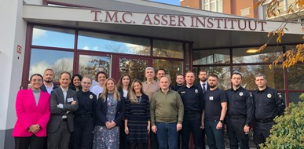Offer a detailed caption for the image presented.

A group of Ukrainian judges, prosecutors, and investigators is gathered outside the T.M.C. Asser Instituut. This encounter signifies an important initiative aimed at fostering international collaboration and enhancing the capacity of Ukrainian criminal justice actors. With a backdrop showcasing the institution's name, the participants, dressed in a mix of professional and casual attire, are all smiles, reflecting the productive nature of their exchange meetings and study visits. They are part of the MATRA-Ukraine project, which aims to provide them with critical expertise in international criminal law. The Asser Institute hosts these valuable sessions designed to strengthen ties with Dutch and international experts, emphasizing knowledge sharing and collaboration in addressing complex legal challenges.